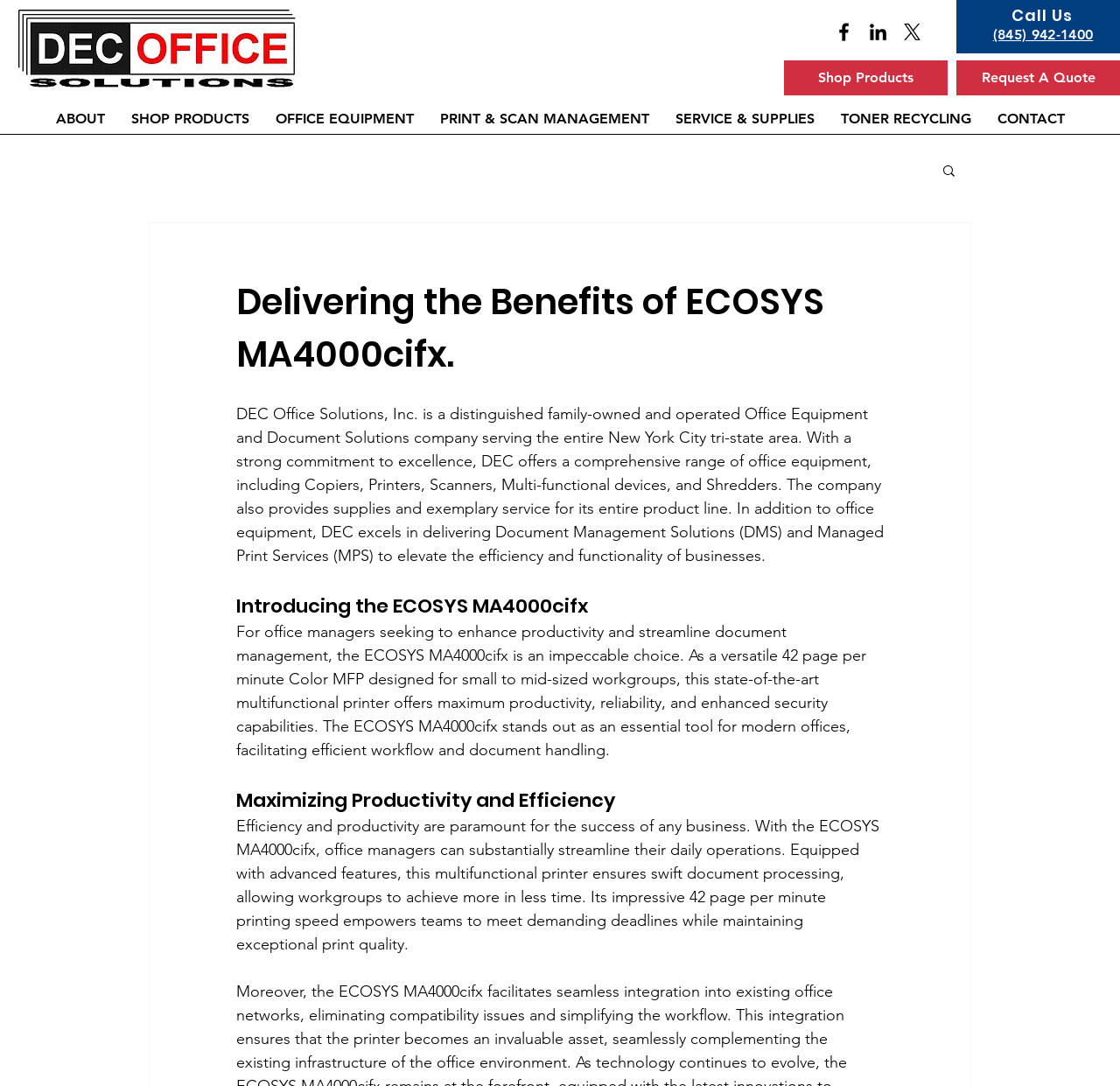Identify the main title of the webpage and generate its text content.

Delivering the Benefits of ECOSYS MA4000cifx.